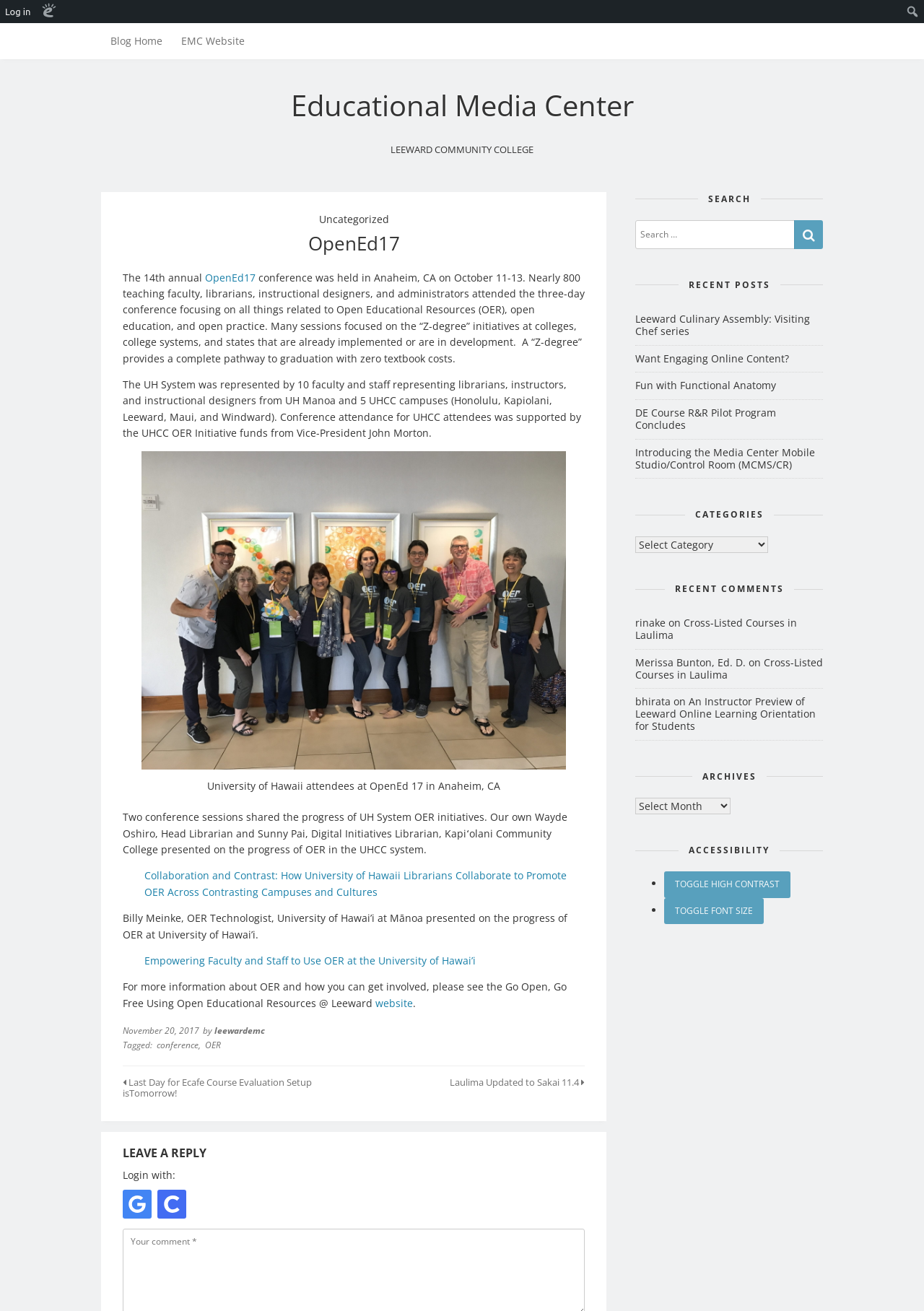Locate the bounding box coordinates of the clickable area needed to fulfill the instruction: "Search for something".

[0.688, 0.168, 0.86, 0.19]